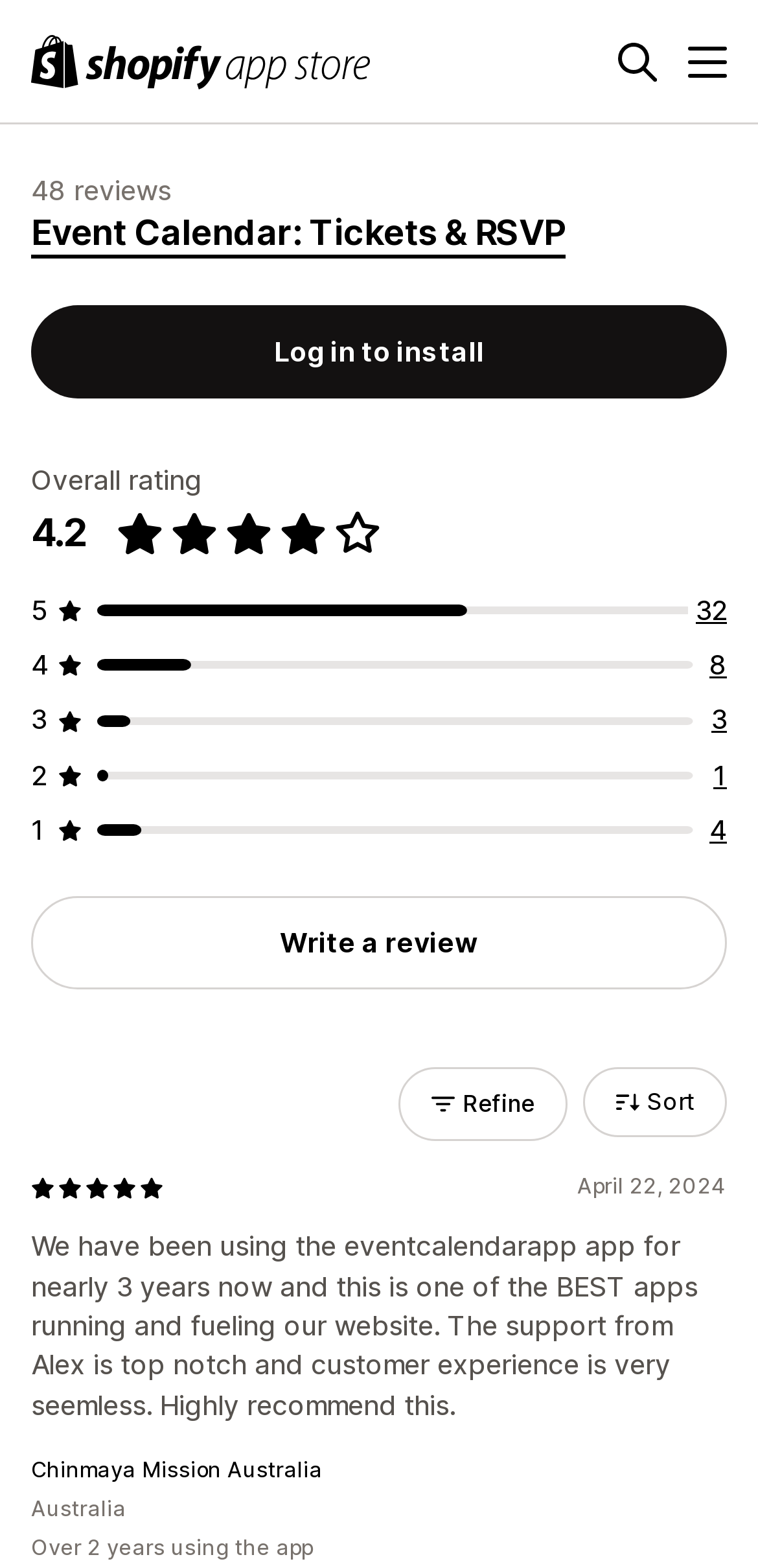What is the overall rating of the app?
Please interpret the details in the image and answer the question thoroughly.

I found the overall rating of the app by looking at the static text '4.2 out of 5 stars' which is located below the heading 'Event Calendar: Tickets & RSVP 48 reviews'.